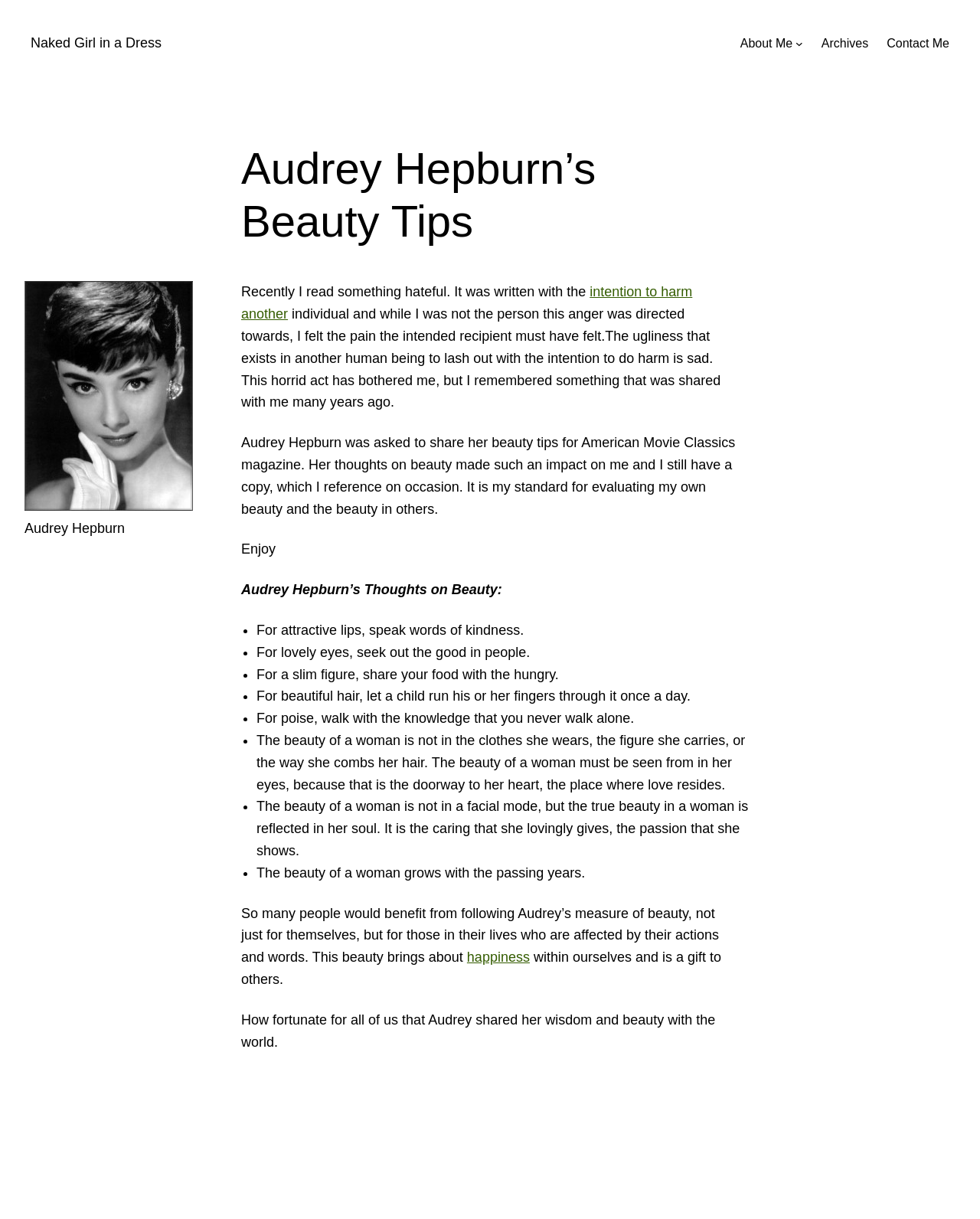Analyze the image and deliver a detailed answer to the question: What is the author's tone in the article?

The author's tone in the article is reflective, as they share a personal experience of reading something hateful and then reflect on Audrey Hepburn's beauty tips, indicating a thoughtful and introspective tone.